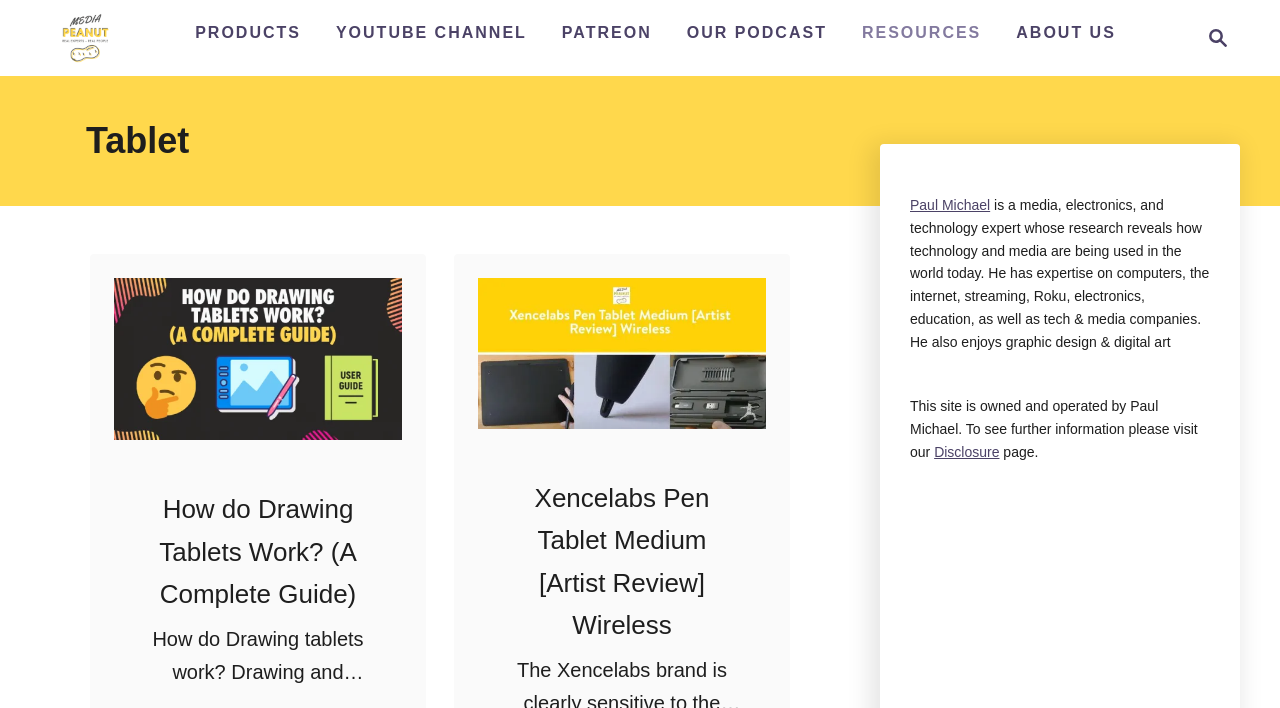Produce a meticulous description of the webpage.

The webpage is about tablets and technology, with a focus on media and electronics. At the top right corner, there is a search button with a magnifying glass icon. Below it, there are several links to different sections of the website, including "PRODUCTS", "YOUTUBE CHANNEL", "PATREON", "OUR PODCAST", "RESOURCES", and "ABOUT US". 

On the top left, there is a logo of "MediaPeanut" with a link to the website's homepage. Below the logo, there is a header section with a heading "Tablet" and several links to articles about drawing tablets, including "How do Drawing Tablets Work? (A Complete Guide)" and "Xencelabs Pen Tablet Medium [Artist Review] Wireless". Each article link has a corresponding image.

At the bottom of the page, there is a section about the website's owner, Paul Michael, who is a media, electronics, and technology expert. There is a brief description of his expertise and interests, followed by a link to a "Disclosure" page.